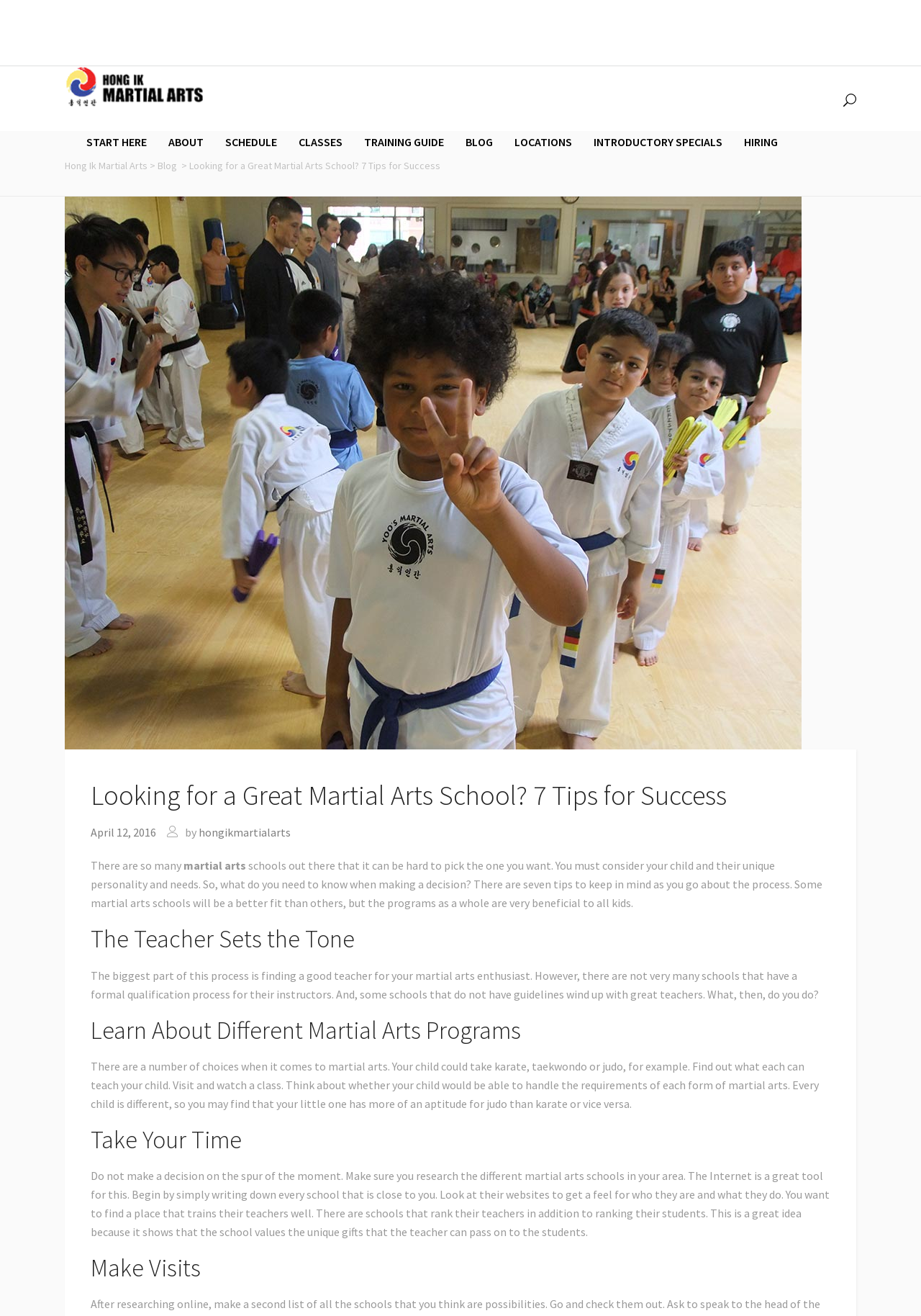Select the bounding box coordinates of the element I need to click to carry out the following instruction: "Close the popup".

None